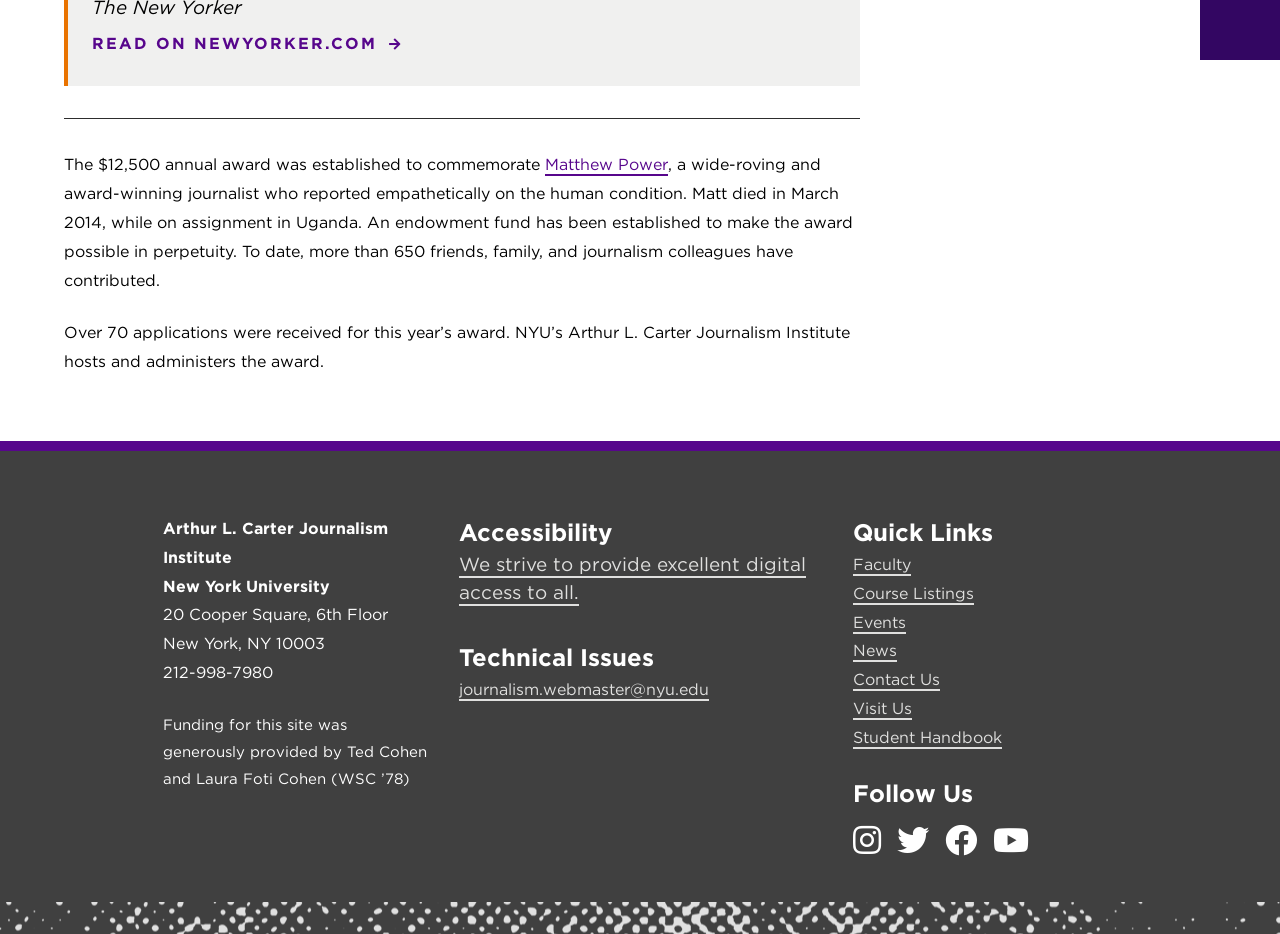What is the name of the award mentioned on the page? Using the information from the screenshot, answer with a single word or phrase.

Matthew Power award